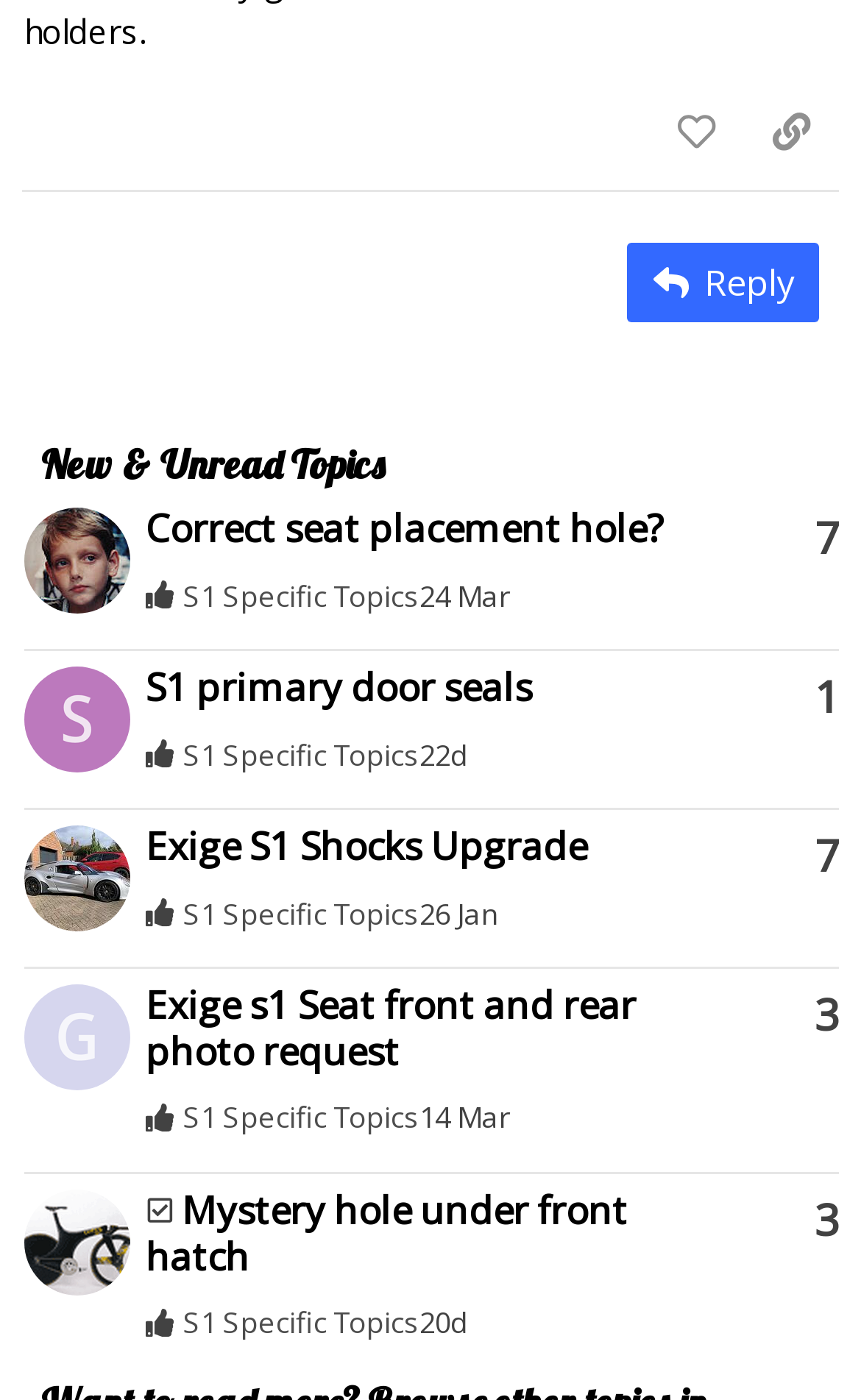Based on the provided description, "Mystery hole under front hatch", find the bounding box of the corresponding UI element in the screenshot.

[0.169, 0.833, 0.729, 0.929]